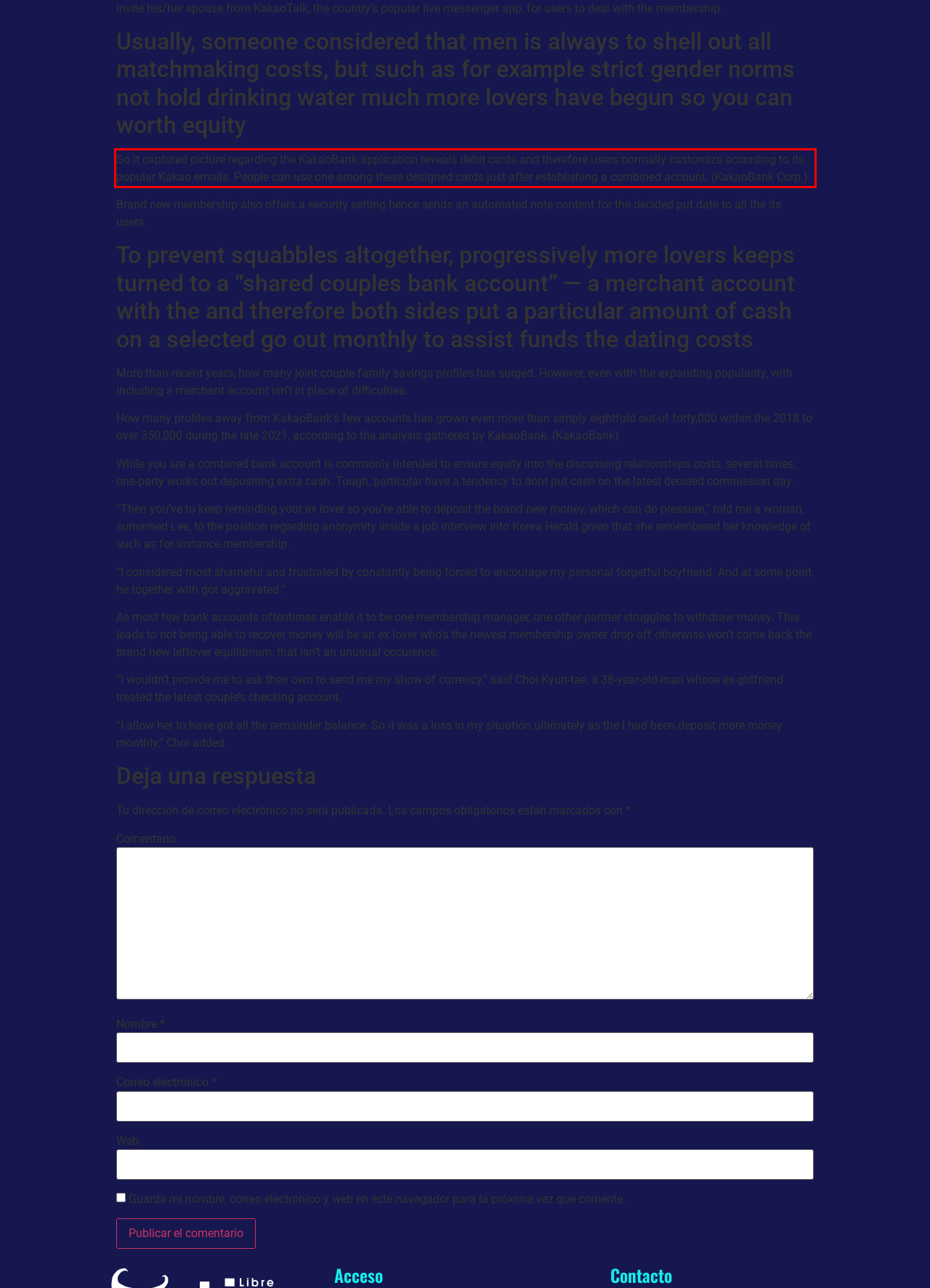Please take the screenshot of the webpage, find the red bounding box, and generate the text content that is within this red bounding box.

So it captured picture regarding the KakaoBank application reveals debit cards and therefore users normally customize according to its popular Kakao emails. People can use one among these designed cards just after establishing a combined account. (KakaoBank Corp.)